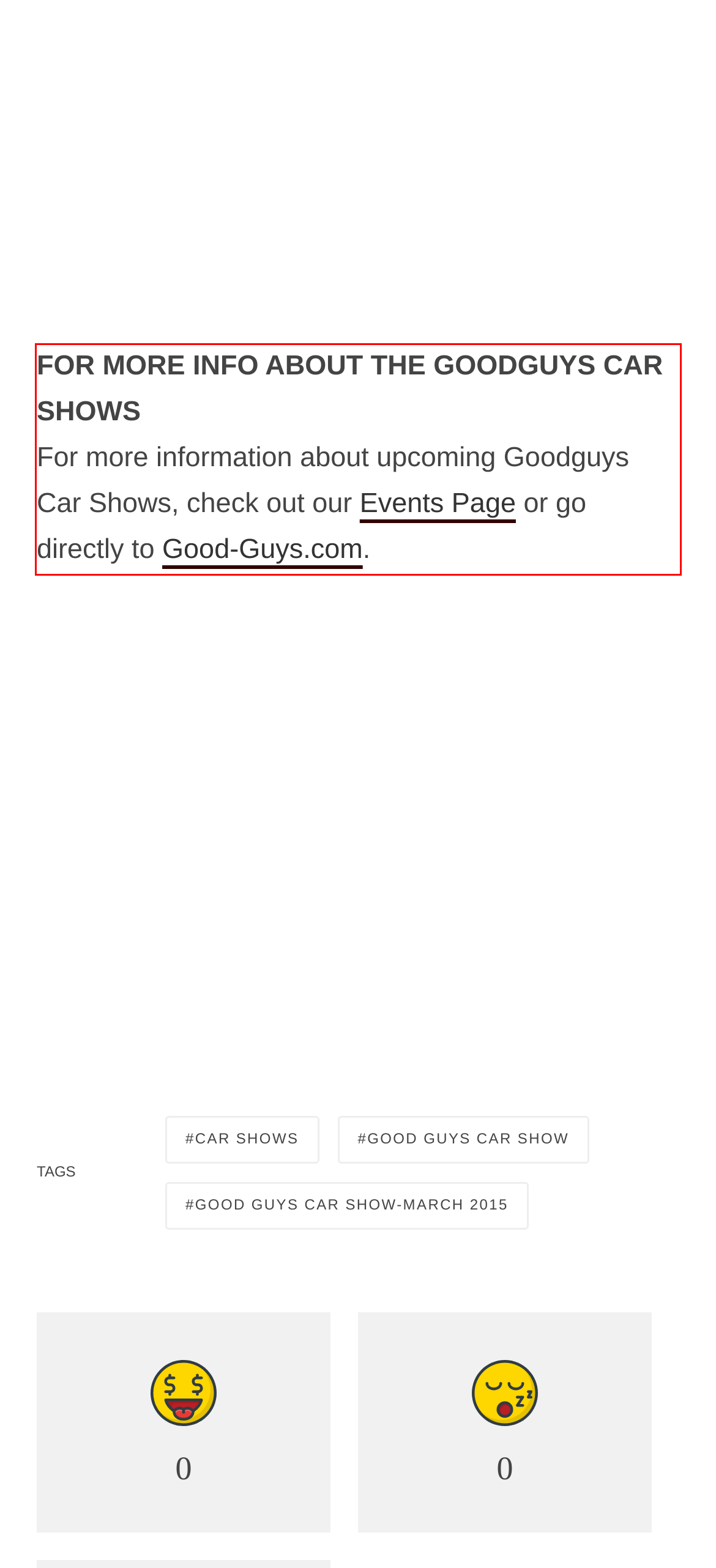Using the provided webpage screenshot, identify and read the text within the red rectangle bounding box.

FOR MORE INFO ABOUT THE GOODGUYS CAR SHOWS For more information about upcoming Goodguys Car Shows, check out our Events Page or go directly to Good-Guys.com.